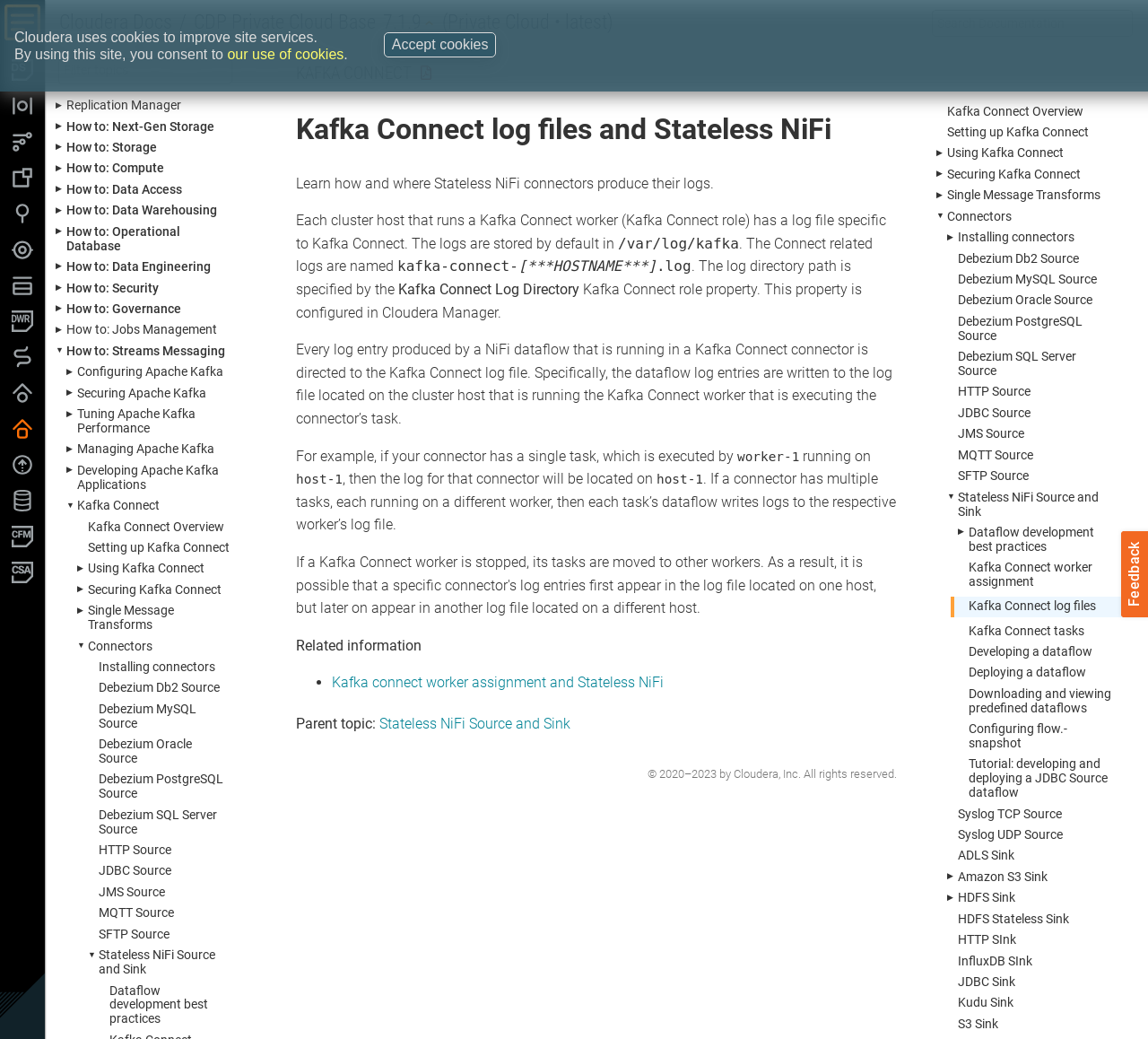How many links are there in the left sidebar? From the image, respond with a single word or brief phrase.

21